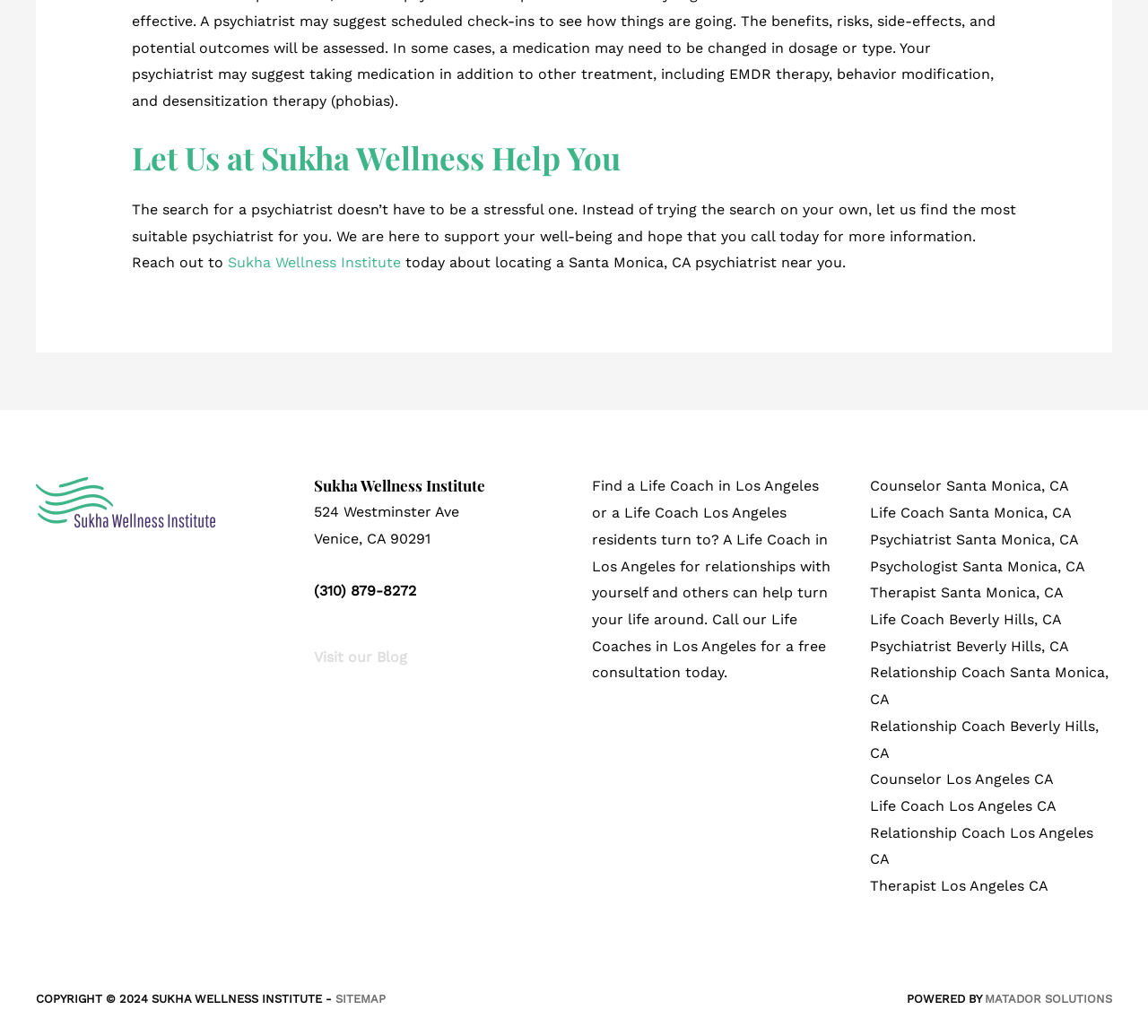What is the address of the institute?
Using the image as a reference, answer with just one word or a short phrase.

524 Westminster Ave, Venice, CA 90291